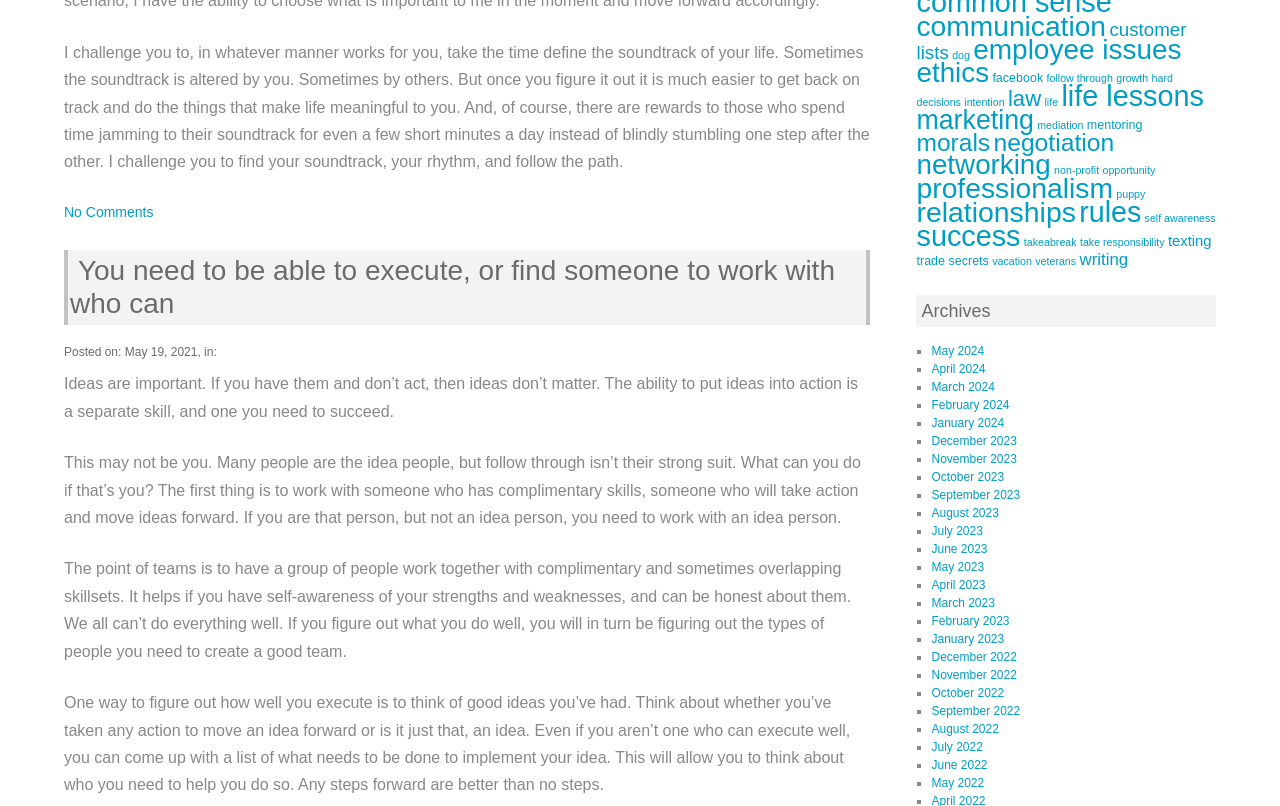Determine the coordinates of the bounding box that should be clicked to complete the instruction: "View the archives for 'May 2024'". The coordinates should be represented by four float numbers between 0 and 1: [left, top, right, bottom].

[0.728, 0.427, 0.769, 0.444]